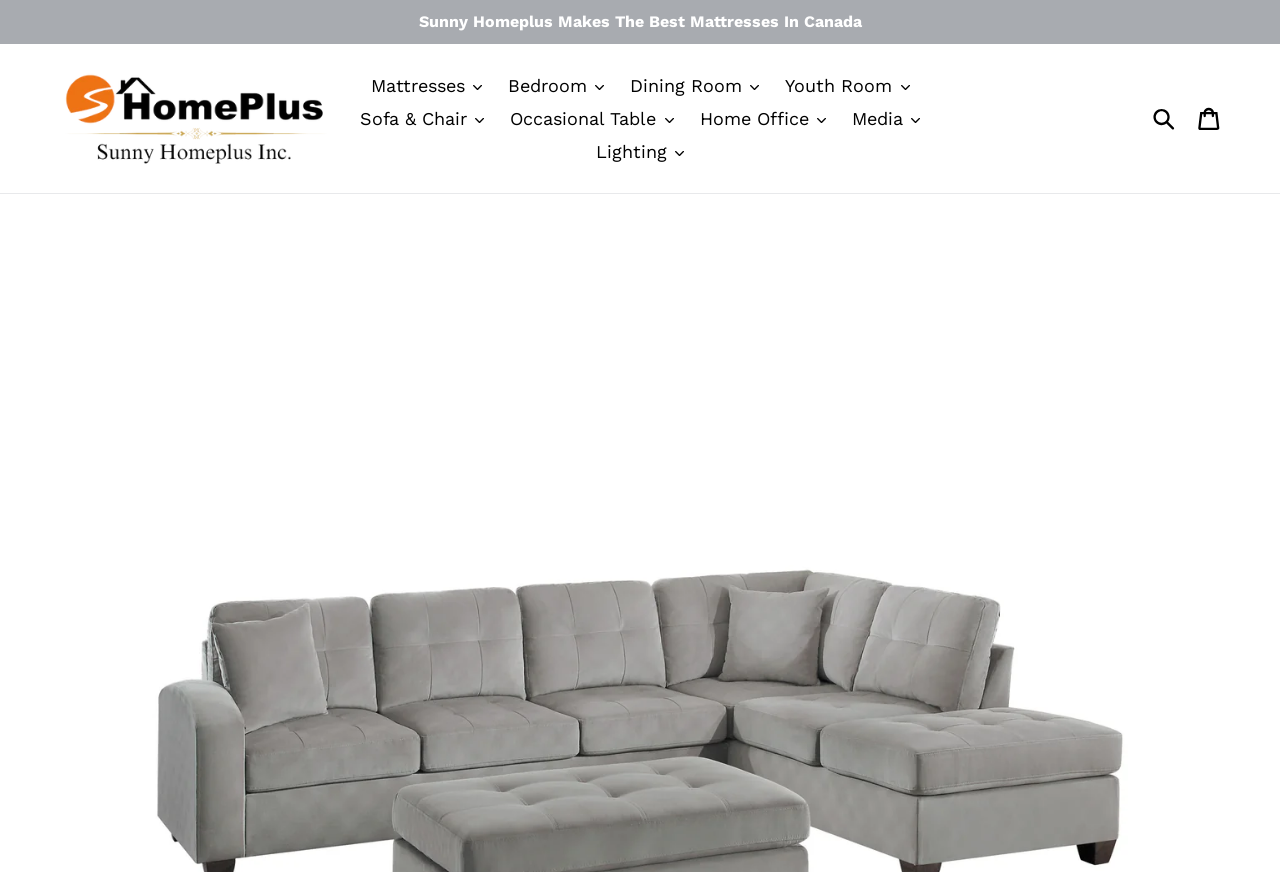Determine the coordinates of the bounding box that should be clicked to complete the instruction: "Visit the 'Gifts' page". The coordinates should be represented by four float numbers between 0 and 1: [left, top, right, bottom].

None